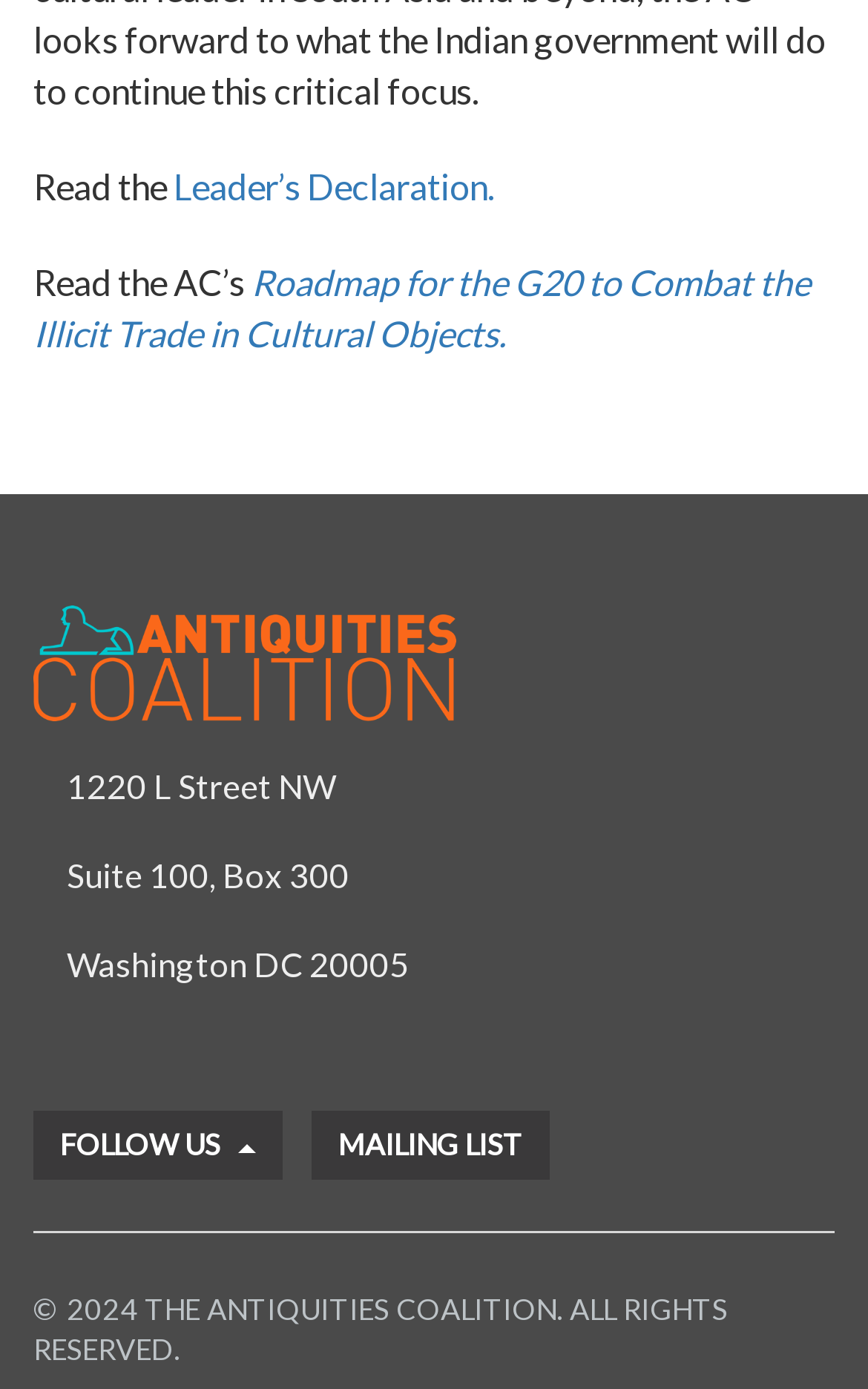Reply to the question with a single word or phrase:
How many buttons are there on the webpage?

2